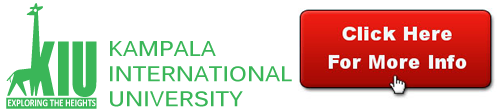Answer briefly with one word or phrase:
What is the tagline of the university?

EXPLORING THE HEIGHTS